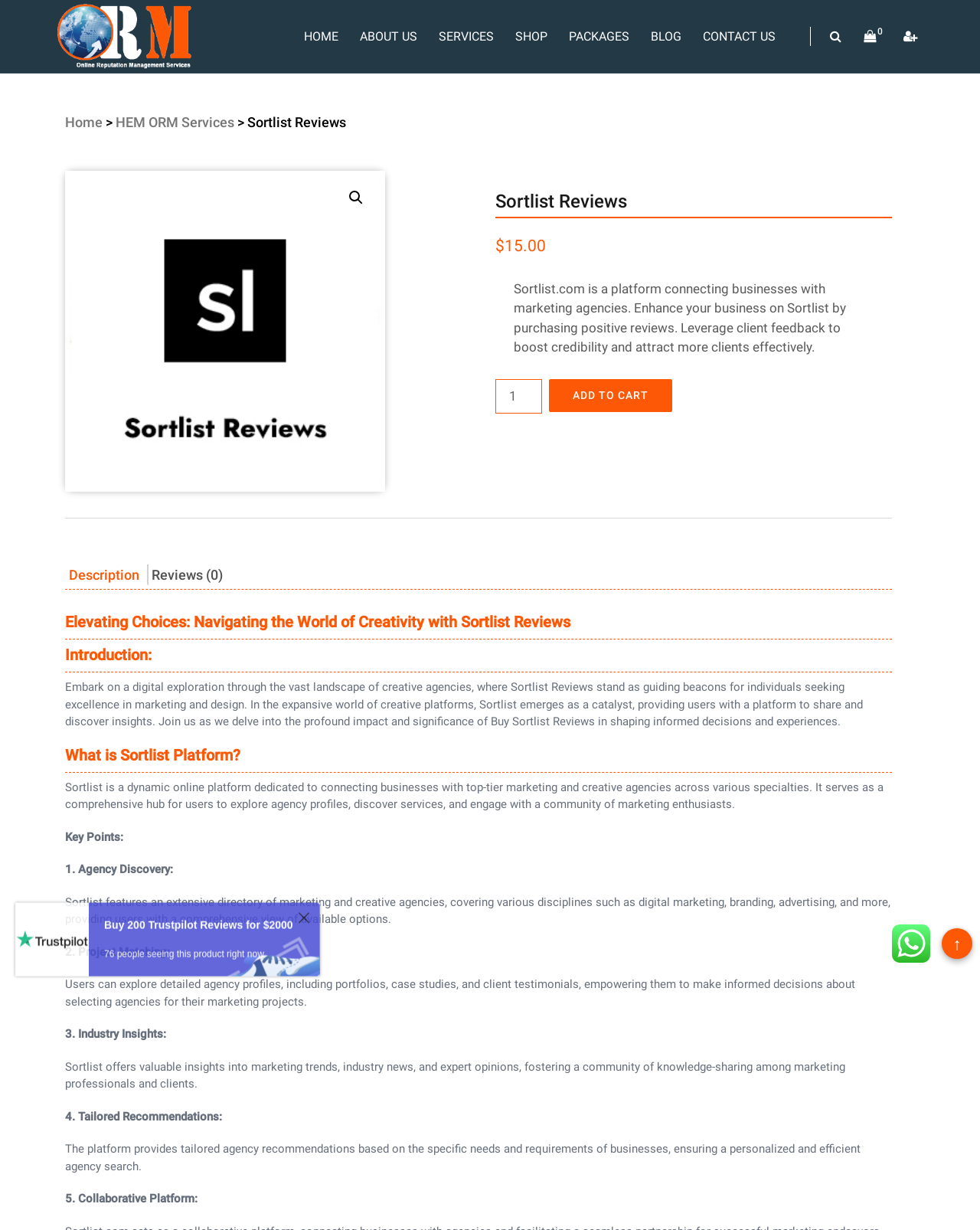Locate the bounding box coordinates of the element to click to perform the following action: 'Fill in the 'Your name' textbox'. The coordinates should be given as four float values between 0 and 1, in the form of [left, top, right, bottom].

None